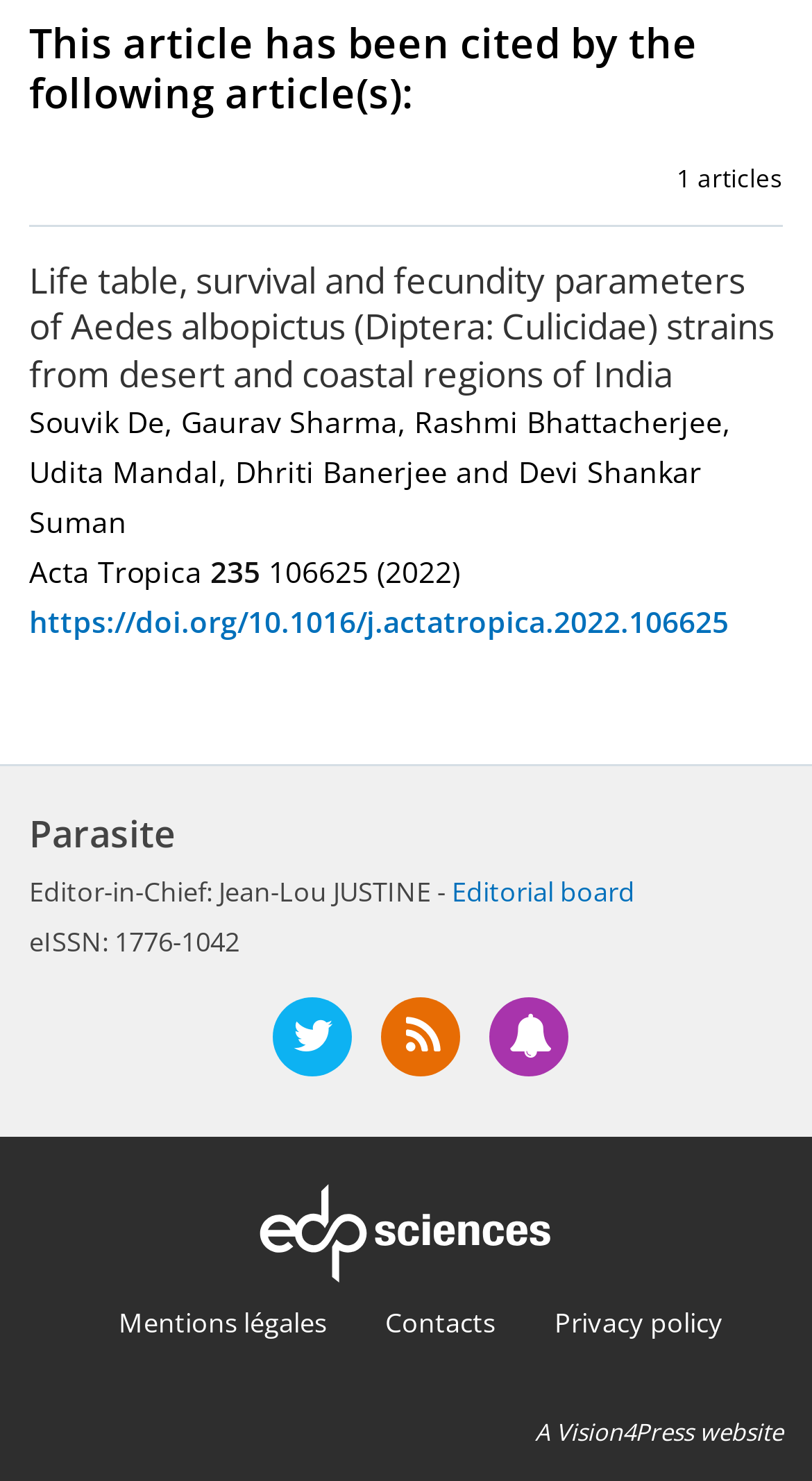Find and indicate the bounding box coordinates of the region you should select to follow the given instruction: "Visit the Fitness page".

None